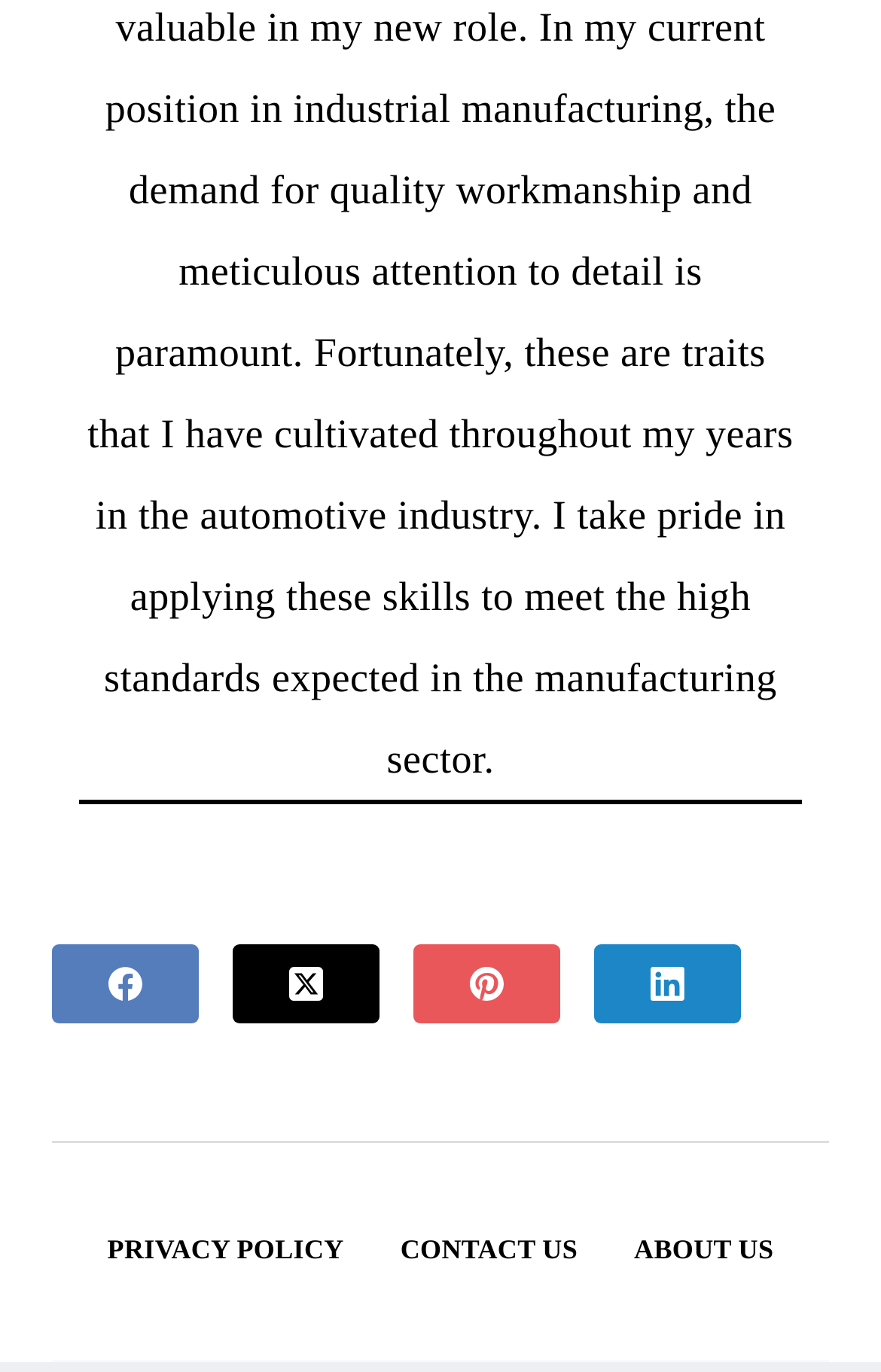Please answer the following question using a single word or phrase: 
What is the position of the LinkedIn link?

rightmost